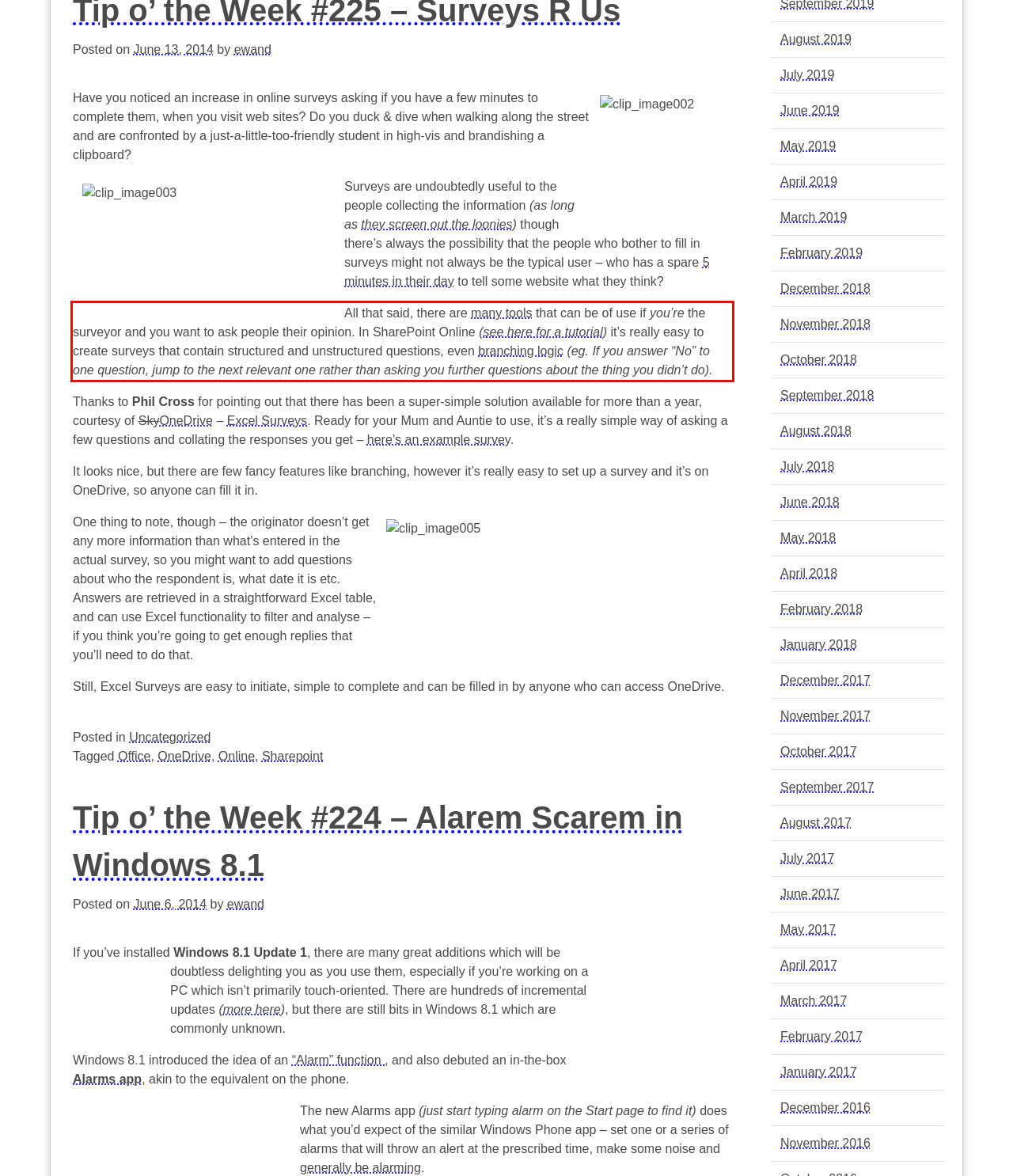You have a screenshot of a webpage, and there is a red bounding box around a UI element. Utilize OCR to extract the text within this red bounding box.

All that said, there are many tools that can be of use if you’re the surveyor and you want to ask people their opinion. In SharePoint Online (see here for a tutorial) it’s really easy to create surveys that contain structured and unstructured questions, even branching logic (eg. If you answer “No” to one question, jump to the next relevant one rather than asking you further questions about the thing you didn’t do).